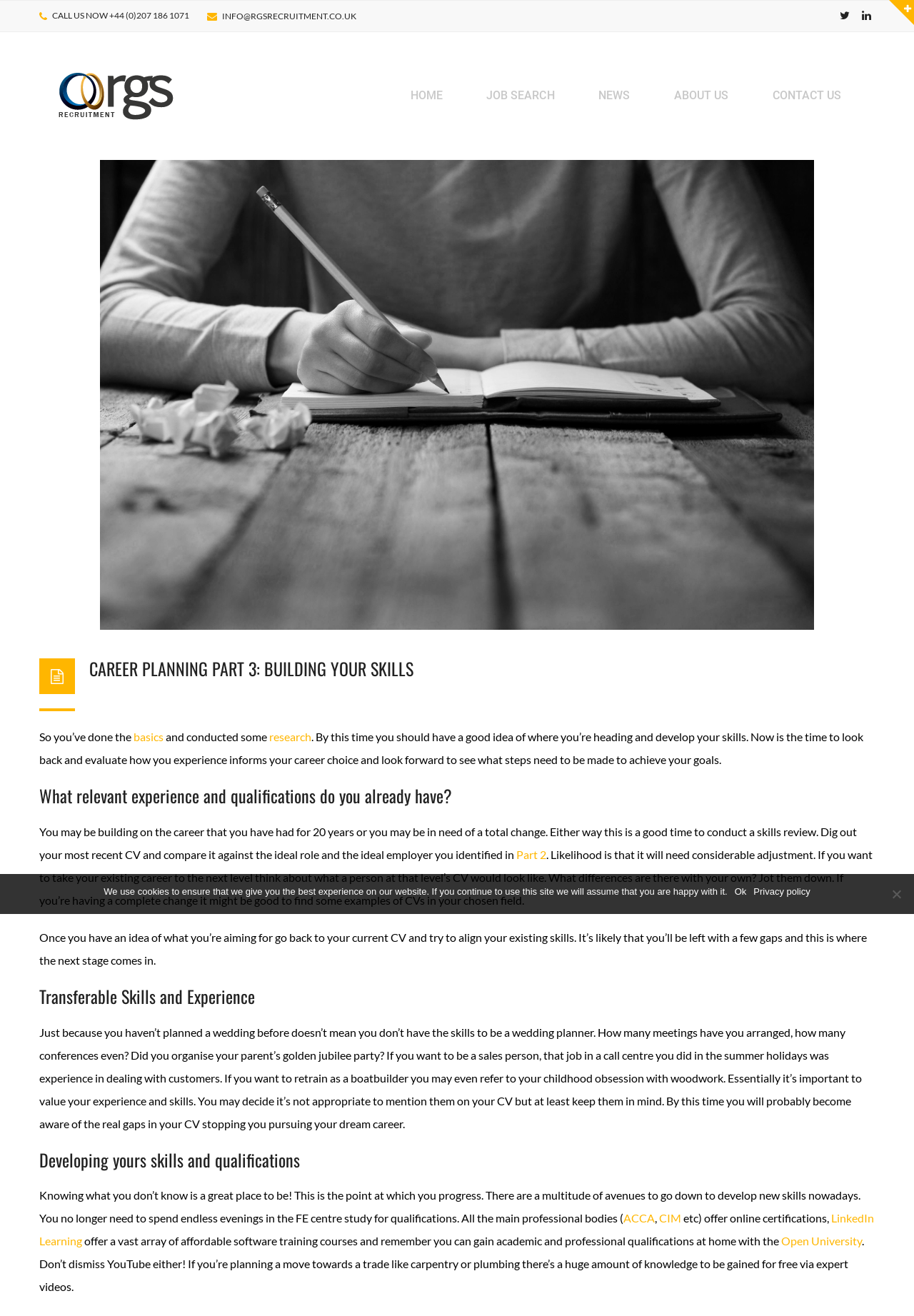What is the name of the recruitment model mentioned on the webpage?
Refer to the screenshot and respond with a concise word or phrase.

A New Recruitment Model